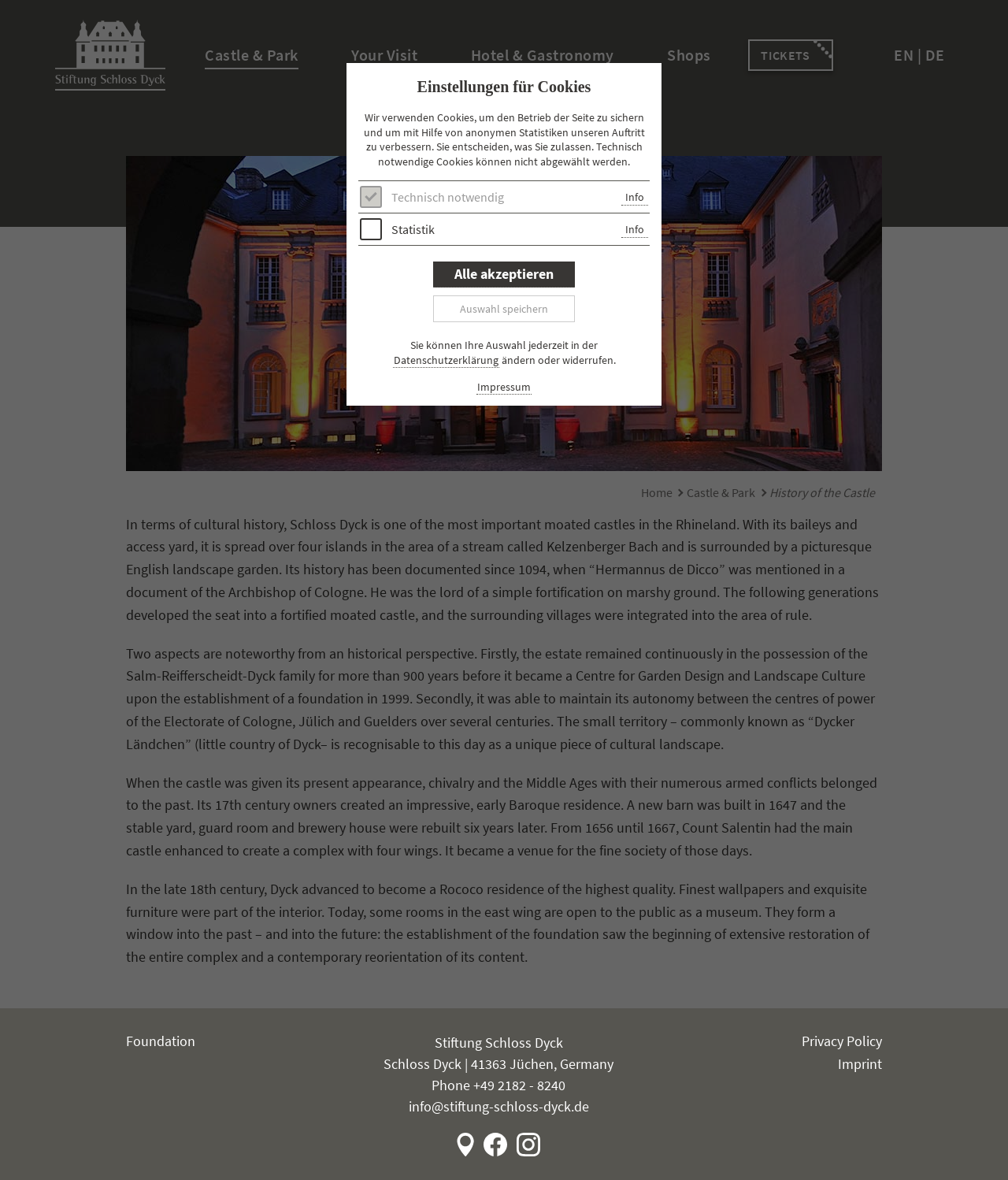Please determine the bounding box of the UI element that matches this description: Admission Prices & Tickets. The coordinates should be given as (top-left x, top-left y, bottom-right x, bottom-right y), with all values between 0 and 1.

[0.348, 0.093, 0.497, 0.111]